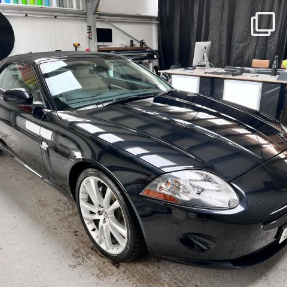Elaborate on the various elements present in the image.

The image showcases a sleek black Jaguar XK parked inside a detailing studio. The car's glossy exterior reflects the ambient light, highlighting its elegant lines and curves. In the background, a well-organized workspace is visible, equipped with a computer and various detailing tools, indicating a professional setting focused on automotive care. The image captures the essence of high-quality car detailing, showcasing the meticulous care given to vehicles at this establishment. The Jaguar XK represents sophistication and performance, emphasizing the expertise of the detailing service that aims to restore and enhance the car's aesthetic and protective qualities.